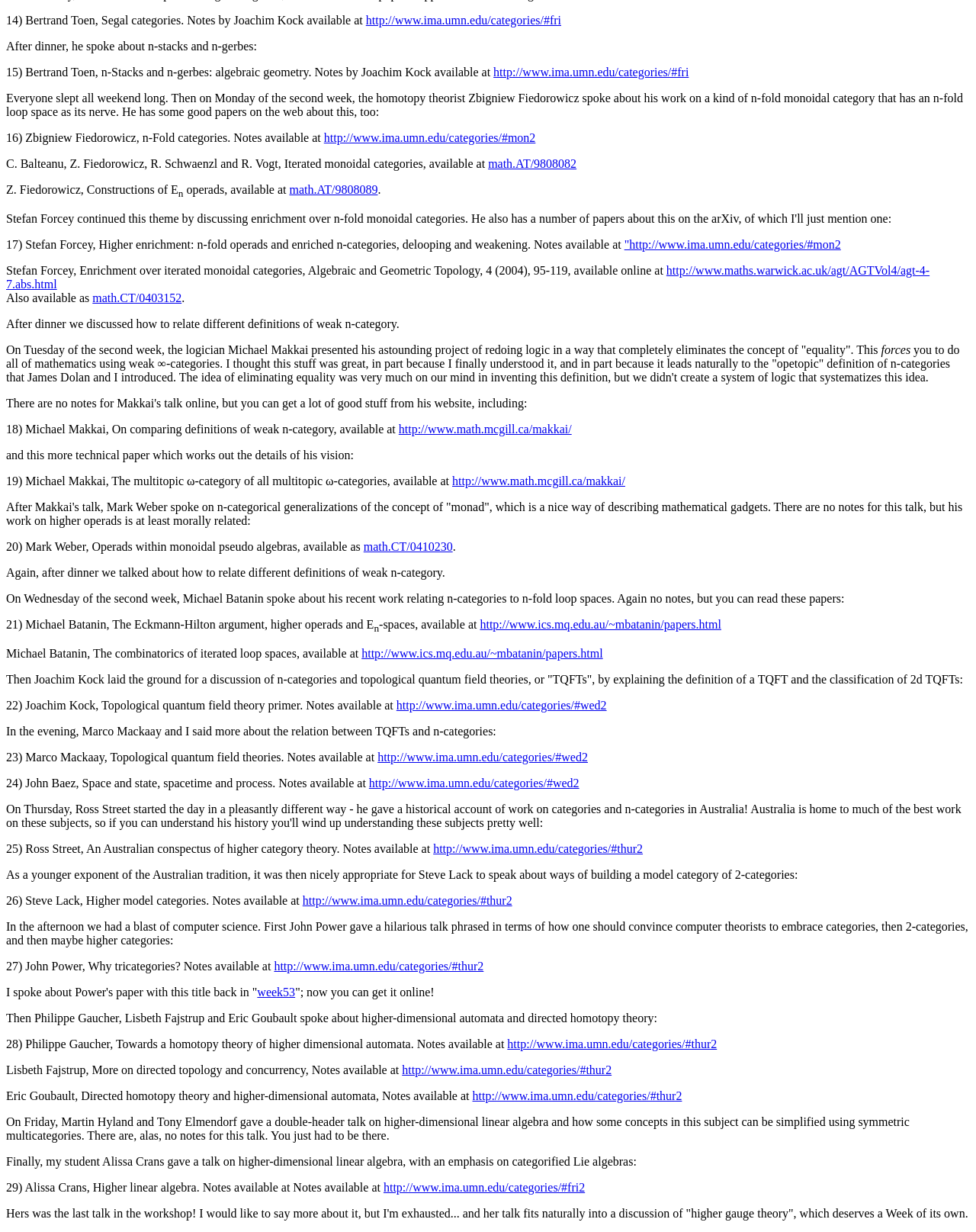Determine the bounding box of the UI component based on this description: "http://www.math.mcgill.ca/makkai/". The bounding box coordinates should be four float values between 0 and 1, i.e., [left, top, right, bottom].

[0.463, 0.385, 0.641, 0.396]